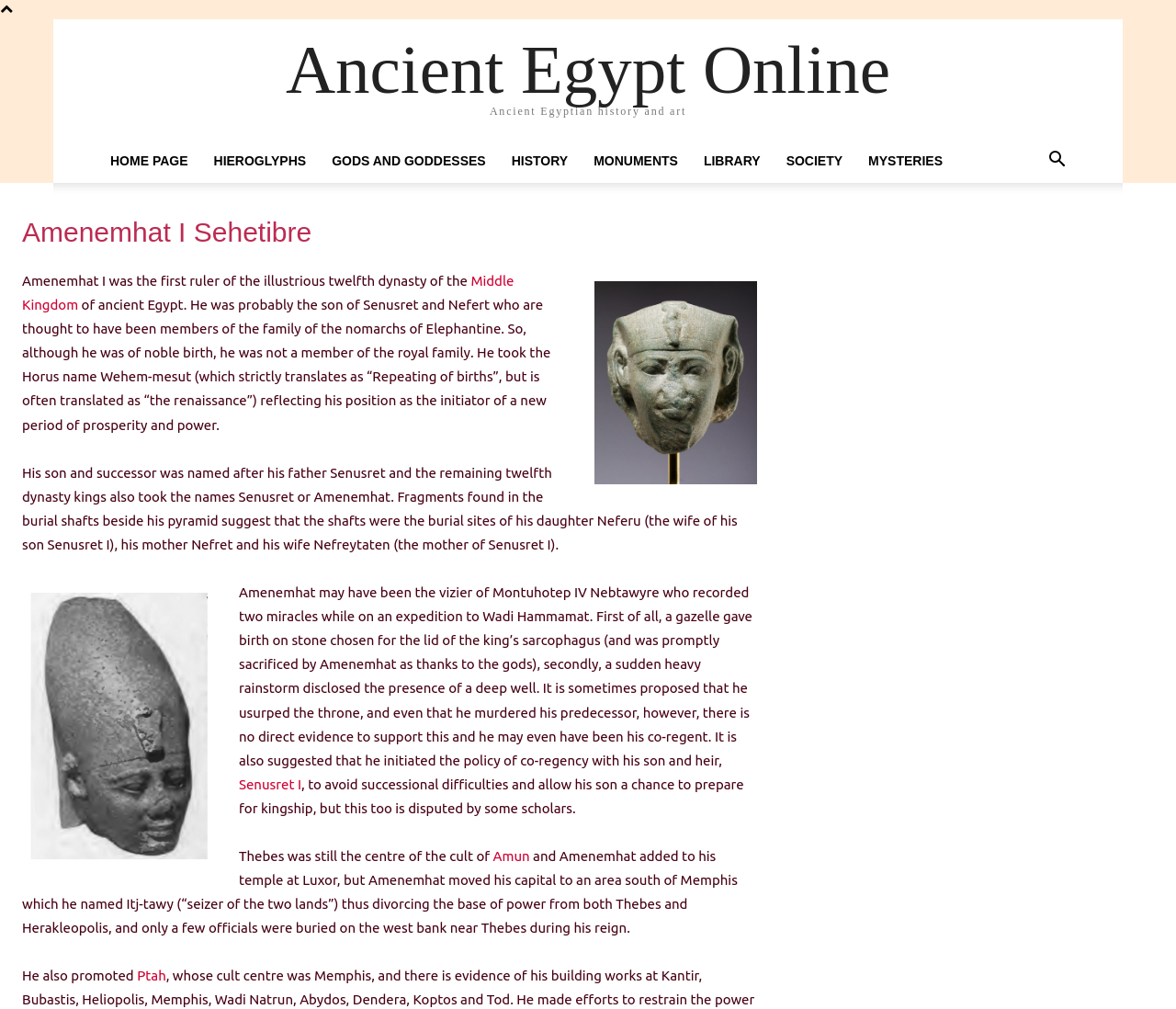Locate the bounding box coordinates of the area you need to click to fulfill this instruction: 'Click the HOME PAGE link'. The coordinates must be in the form of four float numbers ranging from 0 to 1: [left, top, right, bottom].

[0.083, 0.138, 0.171, 0.181]